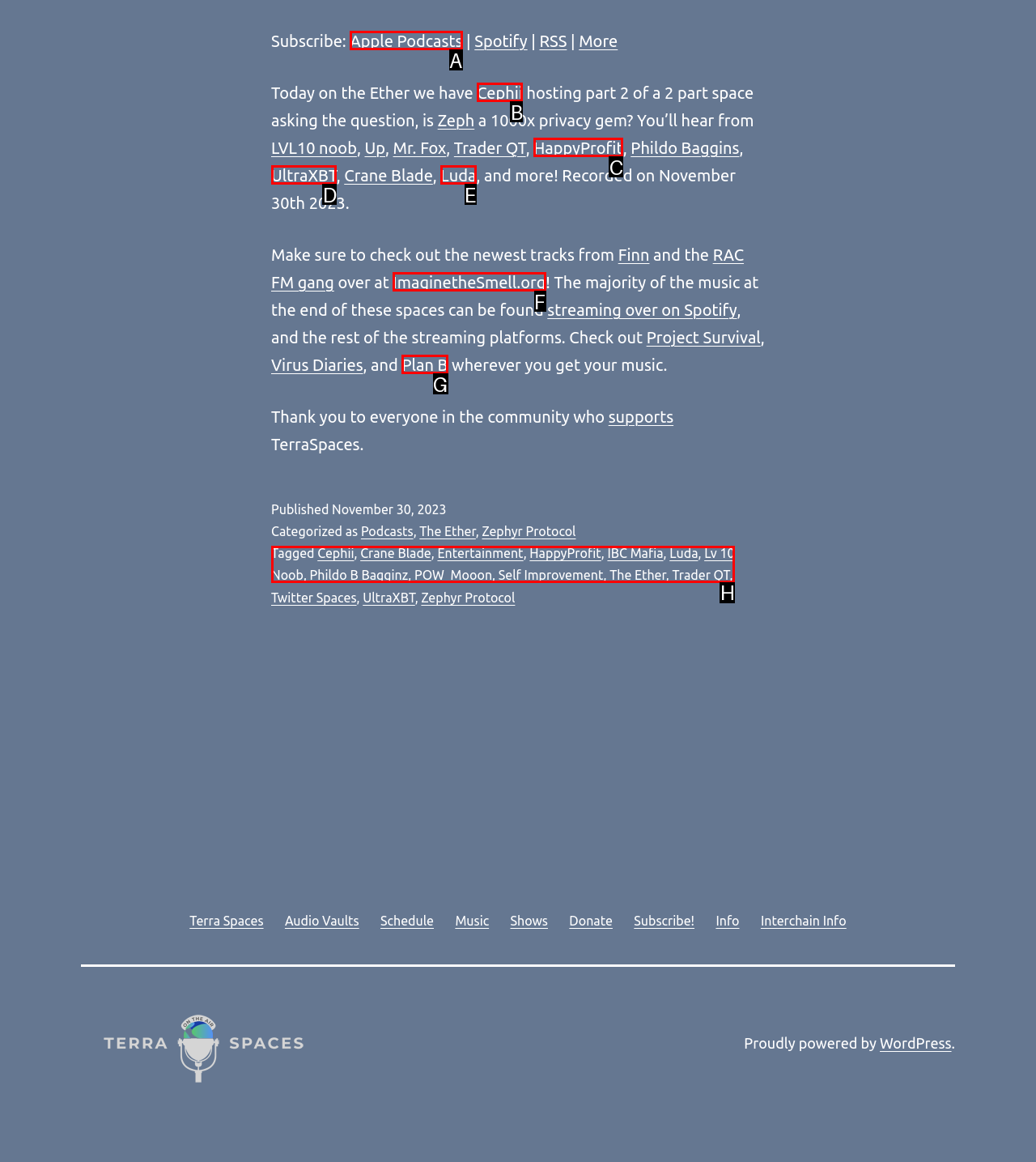Choose the HTML element that matches the description: Lv 10 Noob
Reply with the letter of the correct option from the given choices.

H